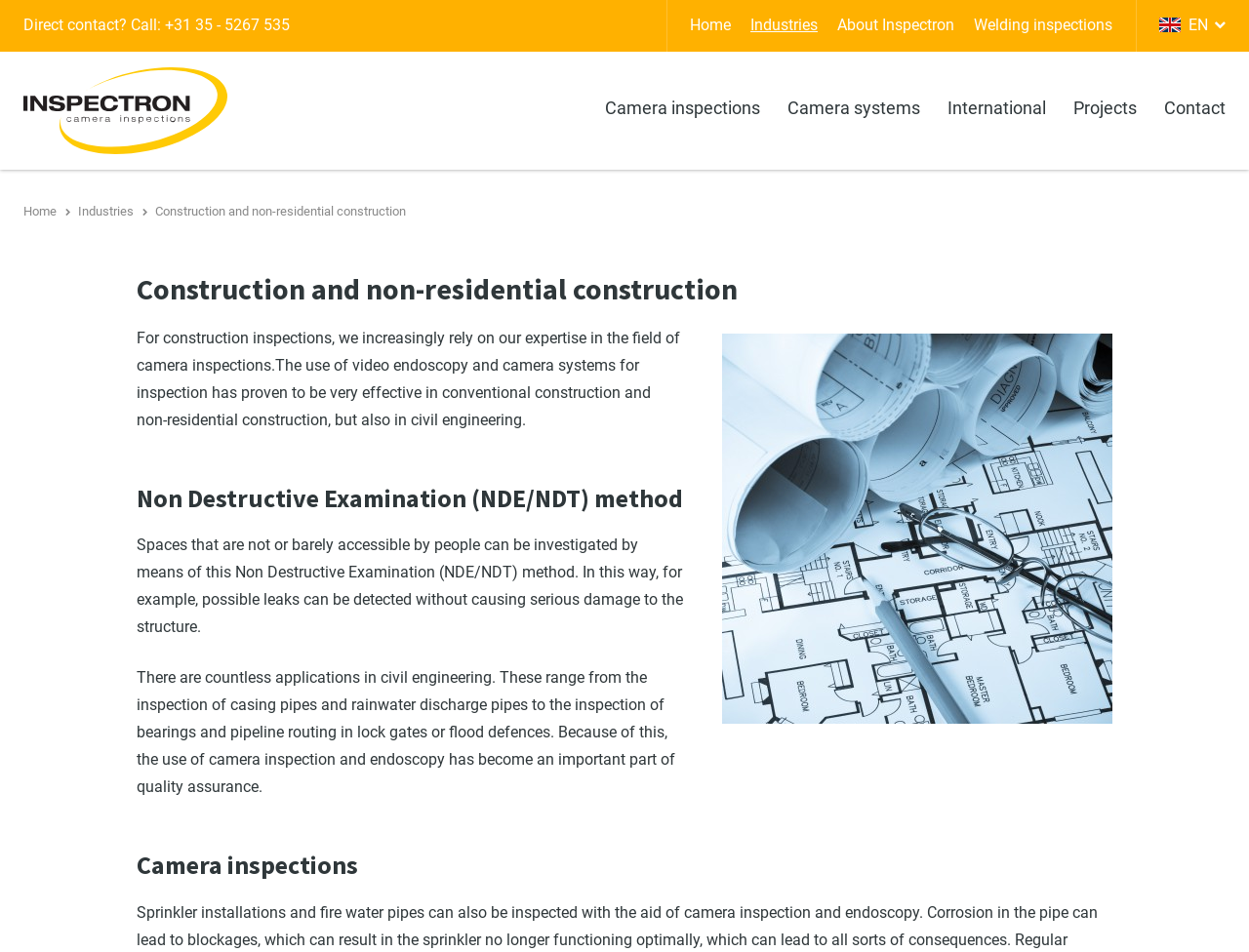Identify the bounding box coordinates of the part that should be clicked to carry out this instruction: "Contact the company".

[0.932, 0.089, 0.981, 0.138]